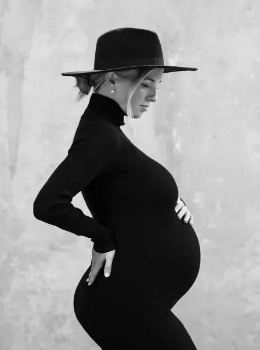Offer a detailed narrative of the scene shown in the image.

The image features a stylishly posed pregnant woman, captured in a black-and-white photograph that accentuates her silhouette. She is wearing a form-fitting black dress that highlights her baby bump, complemented by a wide-brimmed black hat. Her hands rest gently on her hips, emphasizing her profile as she stands against a textured, light-colored background. The overall composition conveys a sense of elegance and strength, celebrating the beauty of motherhood.